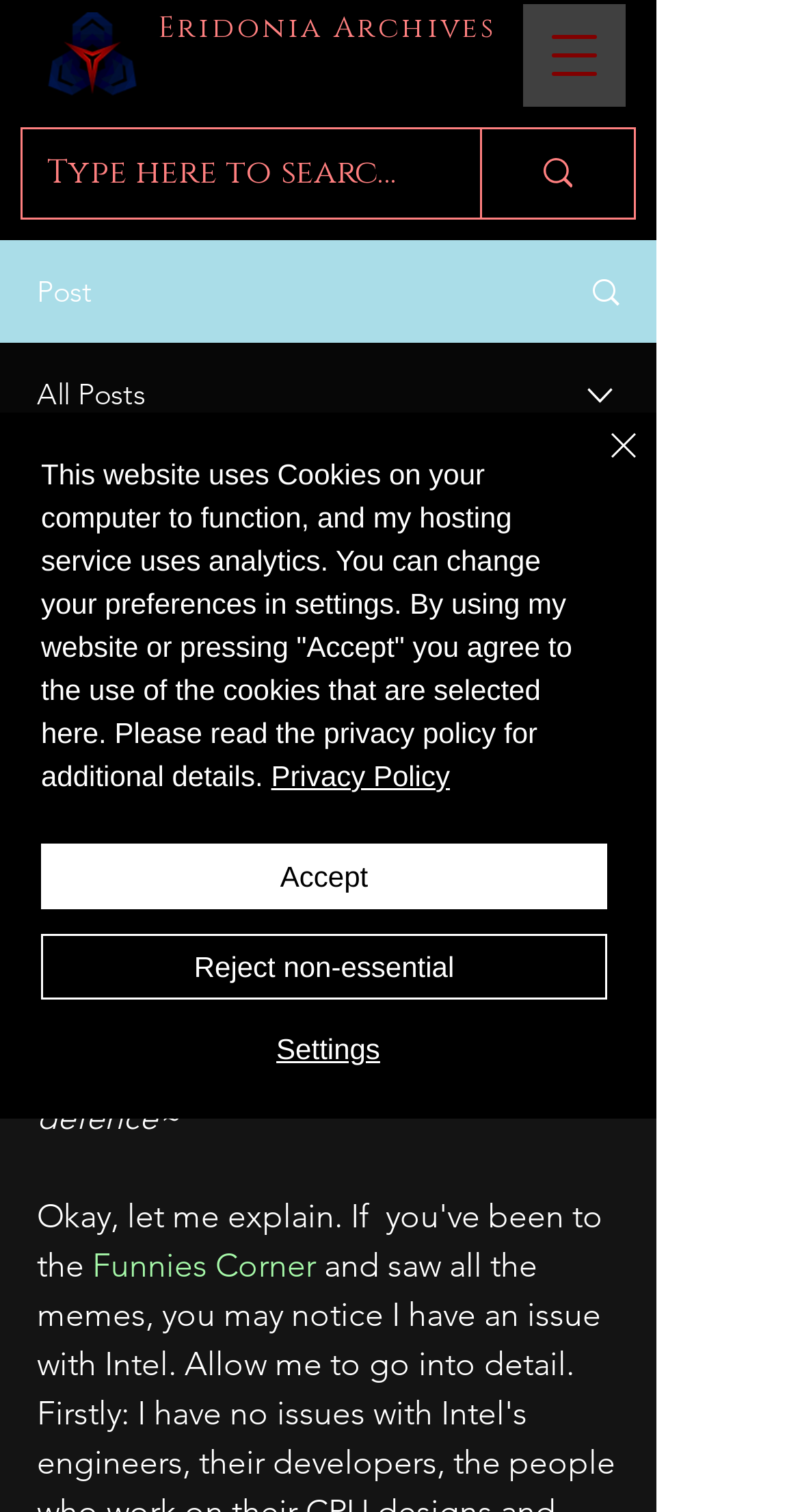Find the bounding box coordinates of the element I should click to carry out the following instruction: "go to Home".

None